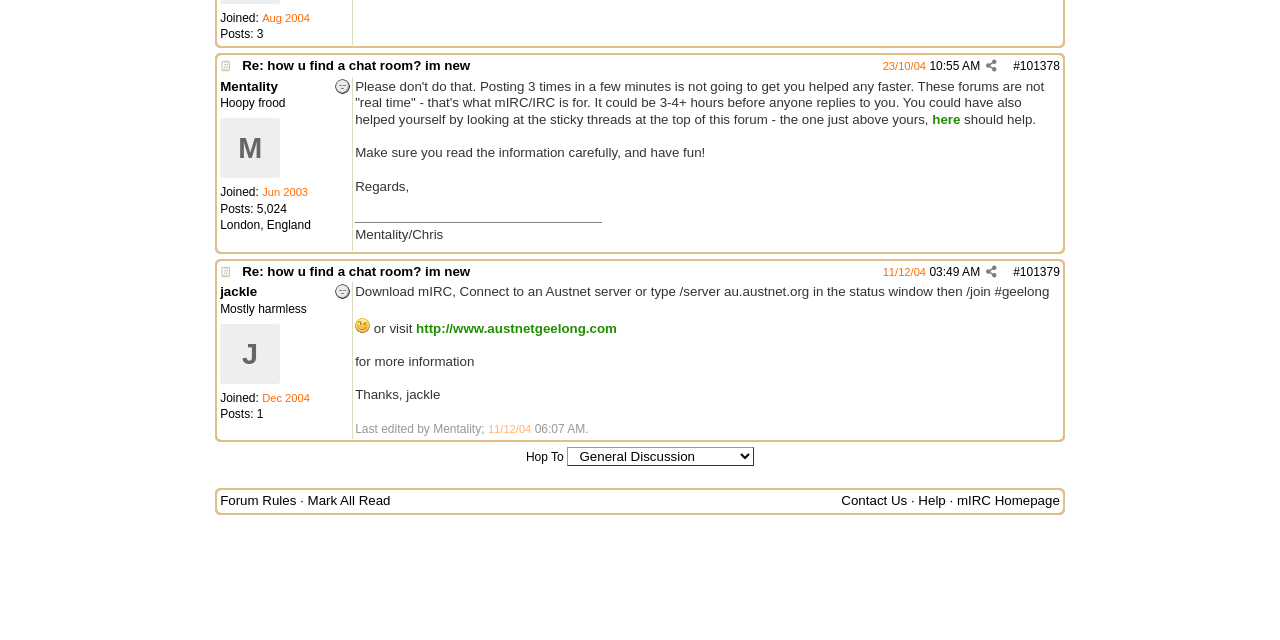Extract the bounding box coordinates for the HTML element that matches this description: "mIRC Homepage". The coordinates should be four float numbers between 0 and 1, i.e., [left, top, right, bottom].

[0.748, 0.77, 0.828, 0.794]